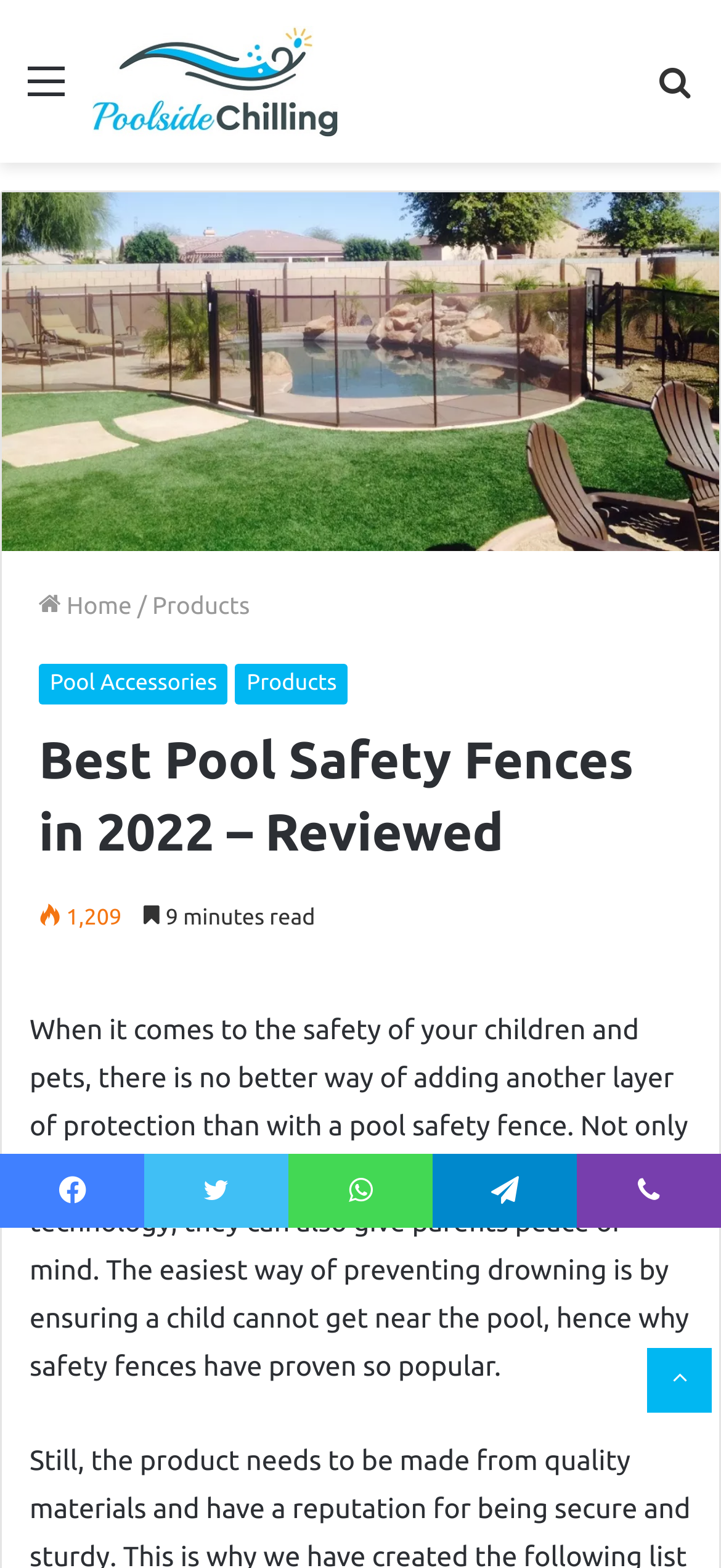Using the provided element description: "Cheer", determine the bounding box coordinates of the corresponding UI element in the screenshot.

None